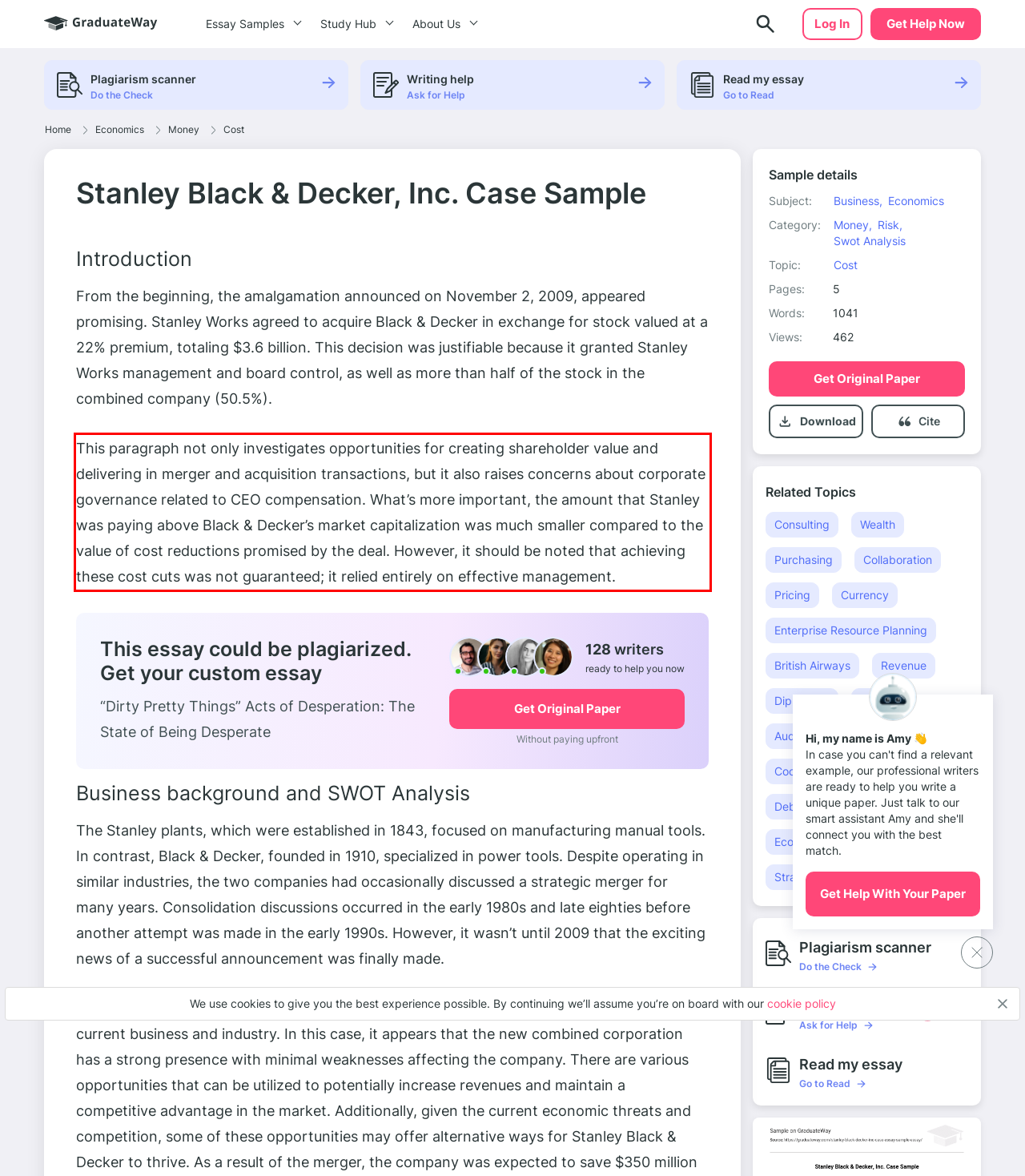Analyze the screenshot of a webpage where a red rectangle is bounding a UI element. Extract and generate the text content within this red bounding box.

This paragraph not only investigates opportunities for creating shareholder value and delivering in merger and acquisition transactions, but it also raises concerns about corporate governance related to CEO compensation. What’s more important, the amount that Stanley was paying above Black & Decker’s market capitalization was much smaller compared to the value of cost reductions promised by the deal. However, it should be noted that achieving these cost cuts was not guaranteed; it relied entirely on effective management.